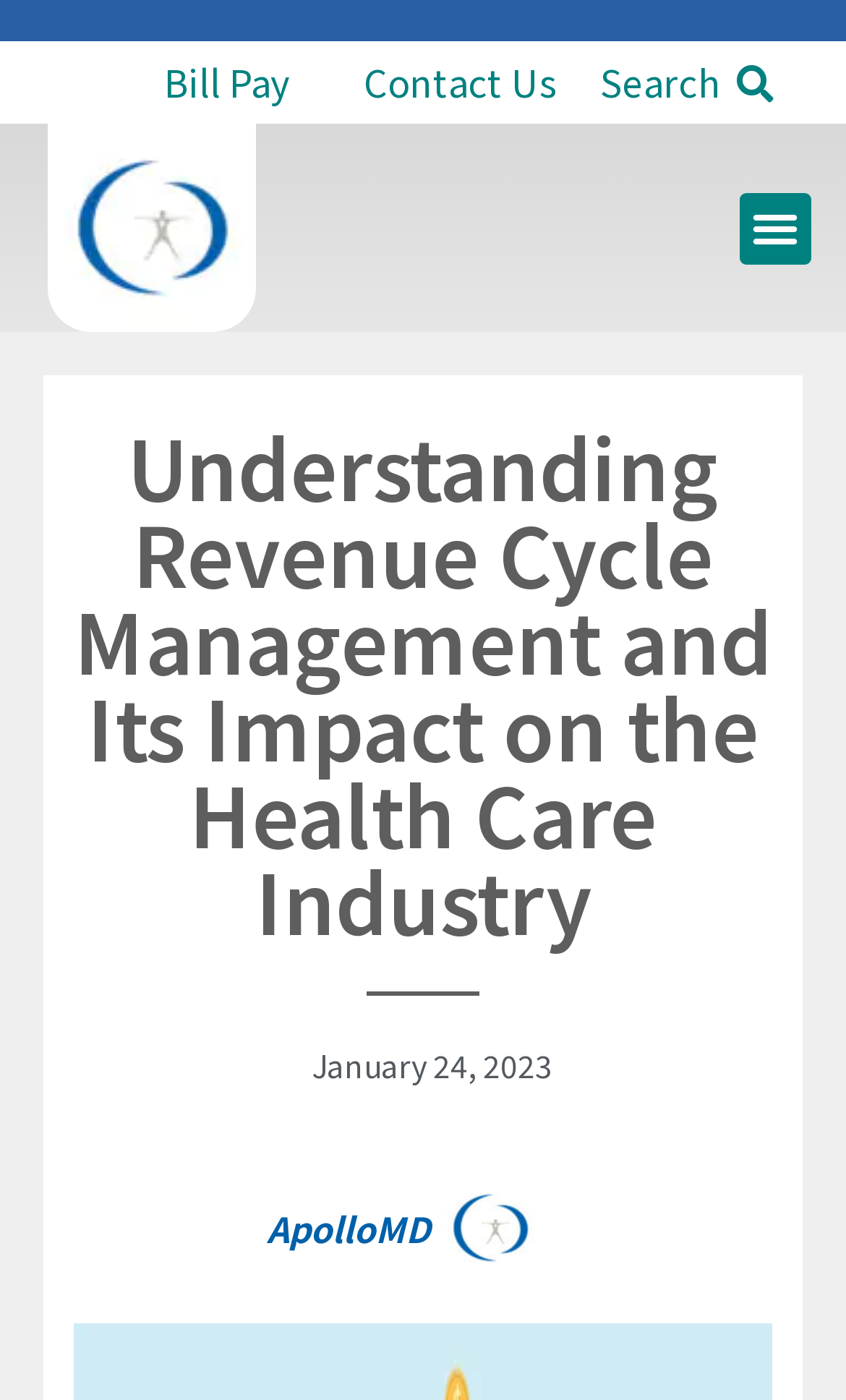Summarize the contents and layout of the webpage in detail.

The webpage is about improving revenue cycle management, with a focus on its impact on the healthcare industry. At the top, there are four links: "Bill Pay" and "Contact Us" are positioned side by side, followed by a "Search" link on the right. Below these links, there is a menu toggle button on the right.

The main content of the webpage is headed by a title, "Understanding Revenue Cycle Management and Its Impact on the Health Care Industry", which spans almost the entire width of the page. Below the title, there is a date, "January 24, 2023", positioned roughly in the middle of the page.

At the bottom of the page, there are three links: "ApolloMD" is positioned on the left, while two other links are placed to its right. One of these links is empty, indicating it may be an icon or an image.